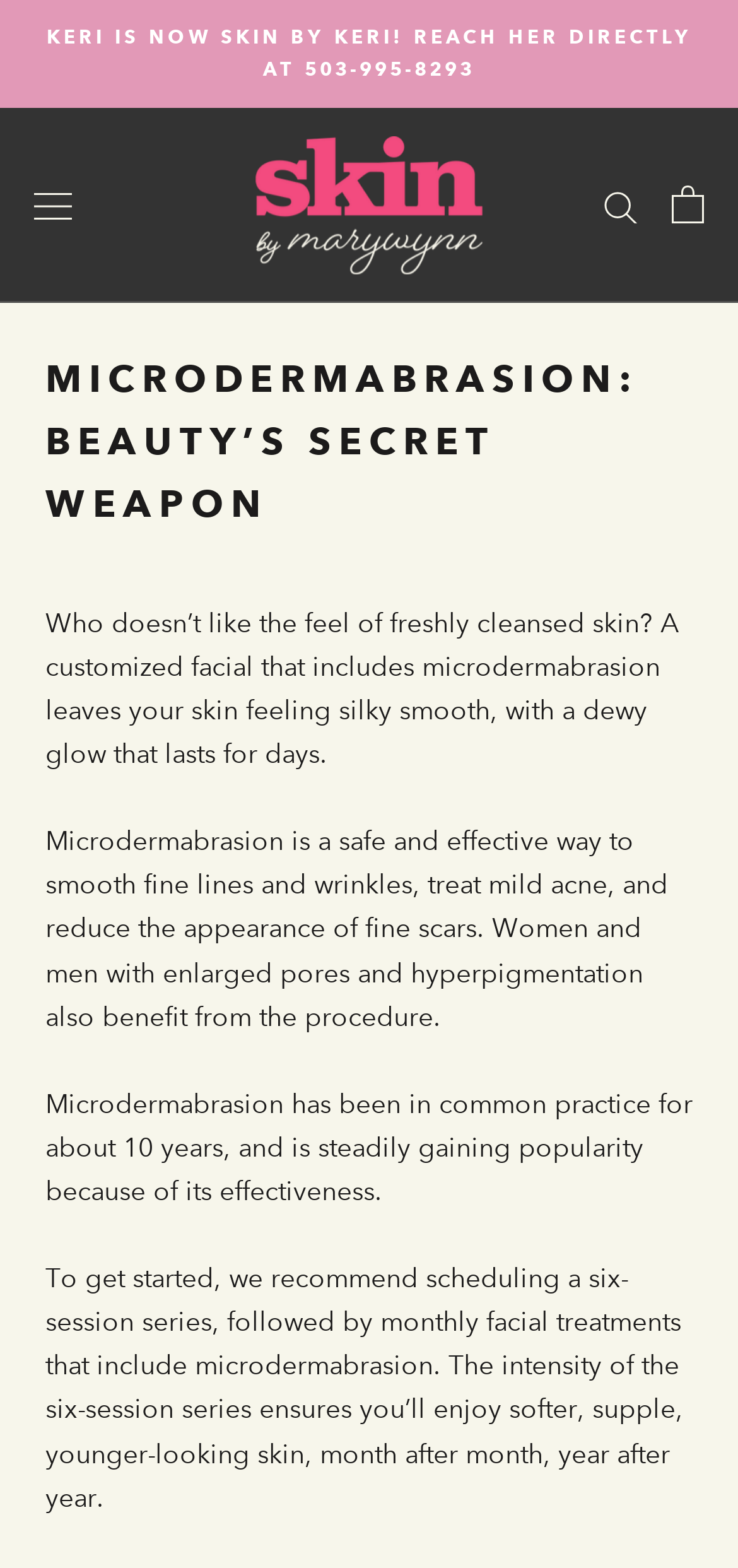Using the description: "Angela Law", determine the UI element's bounding box coordinates. Ensure the coordinates are in the format of four float numbers between 0 and 1, i.e., [left, top, right, bottom].

None